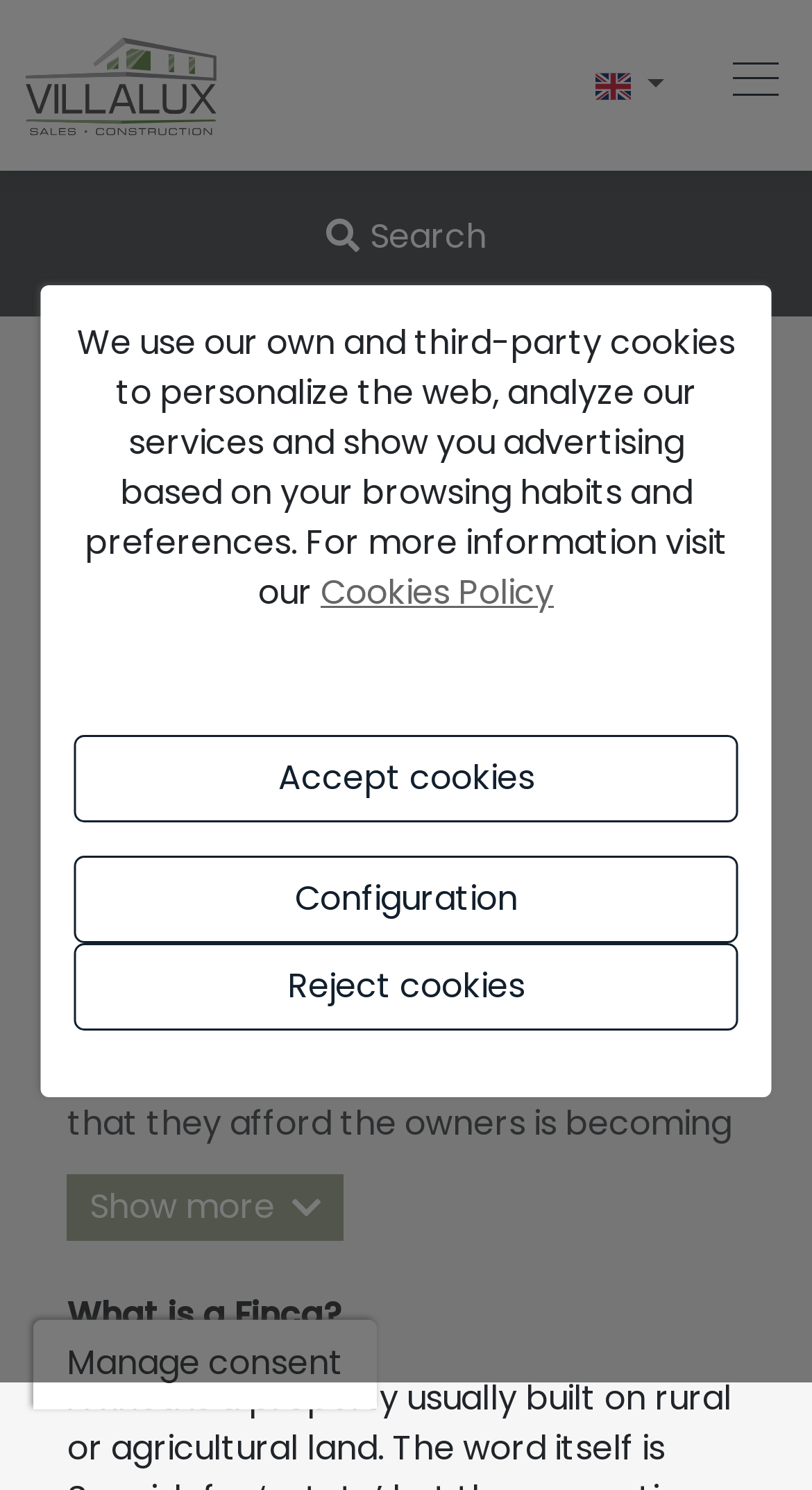What is the topic of the webpage? Please answer the question using a single word or phrase based on the image.

Real estate